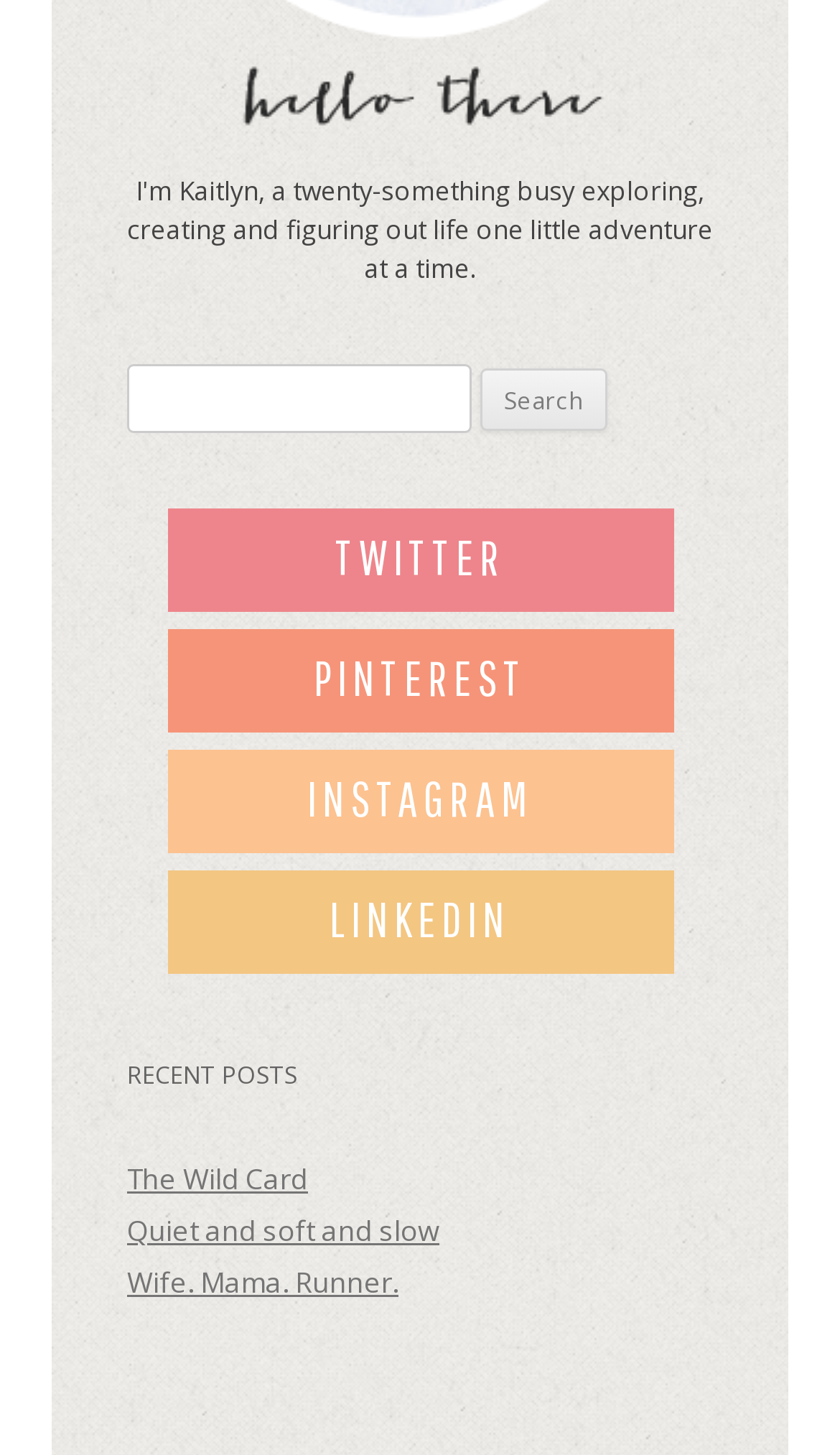Answer the question with a brief word or phrase:
What social media platforms are linked?

Twitter, Pinterest, Instagram, LinkedIn